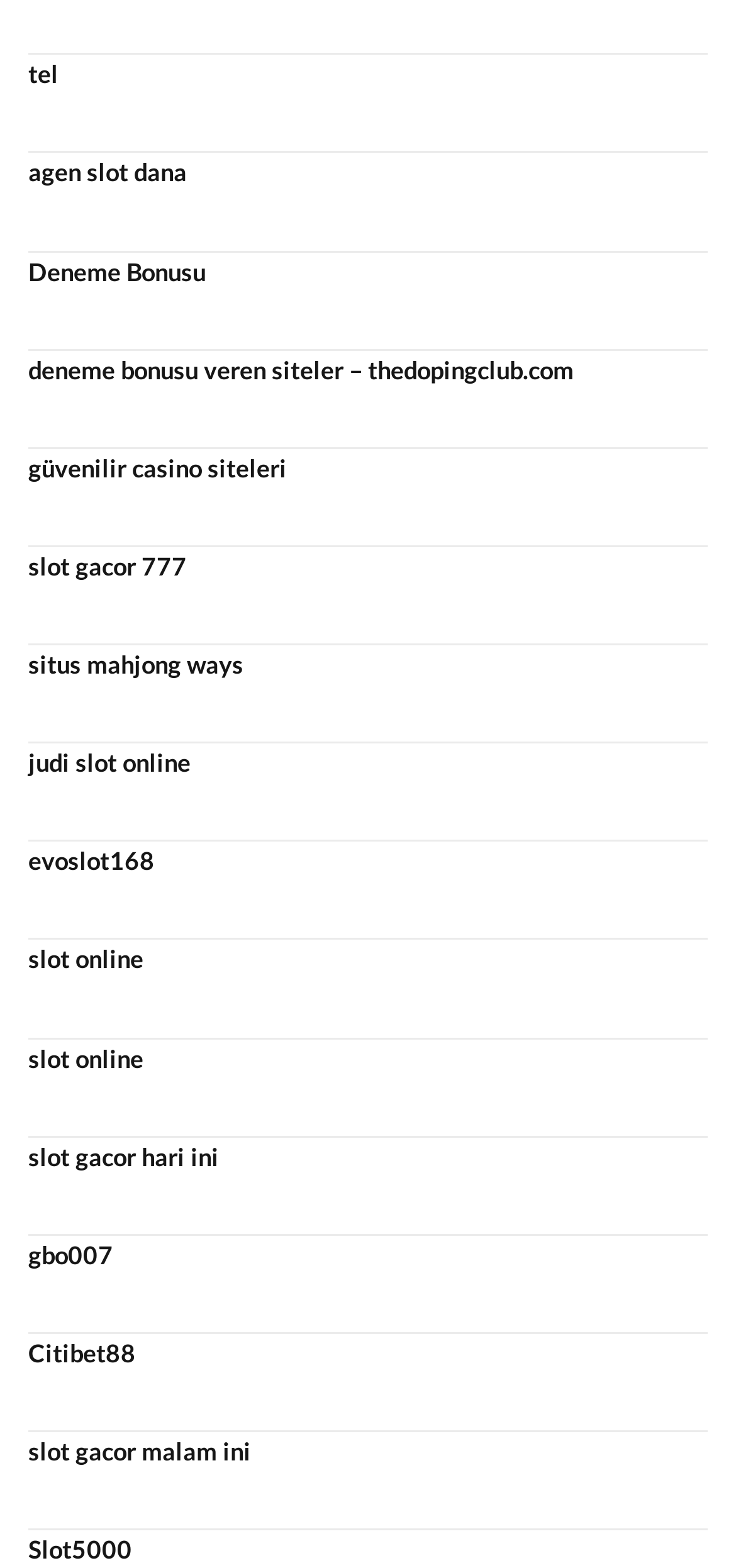Please find the bounding box coordinates of the section that needs to be clicked to achieve this instruction: "click on the link to access agen slot dana".

[0.038, 0.1, 0.254, 0.12]